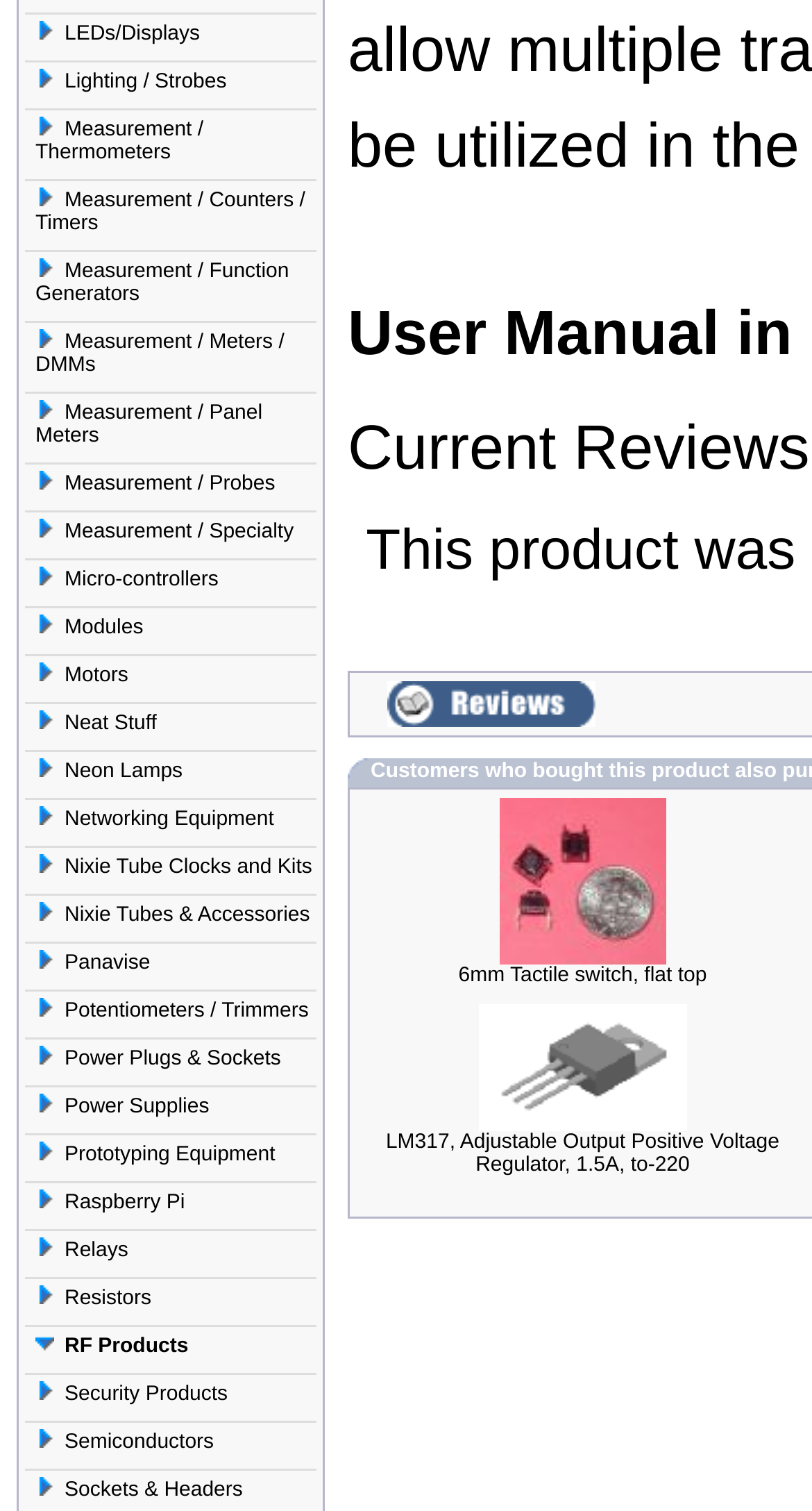Please give a concise answer to this question using a single word or phrase: 
How many categories are listed on the webpage?

24